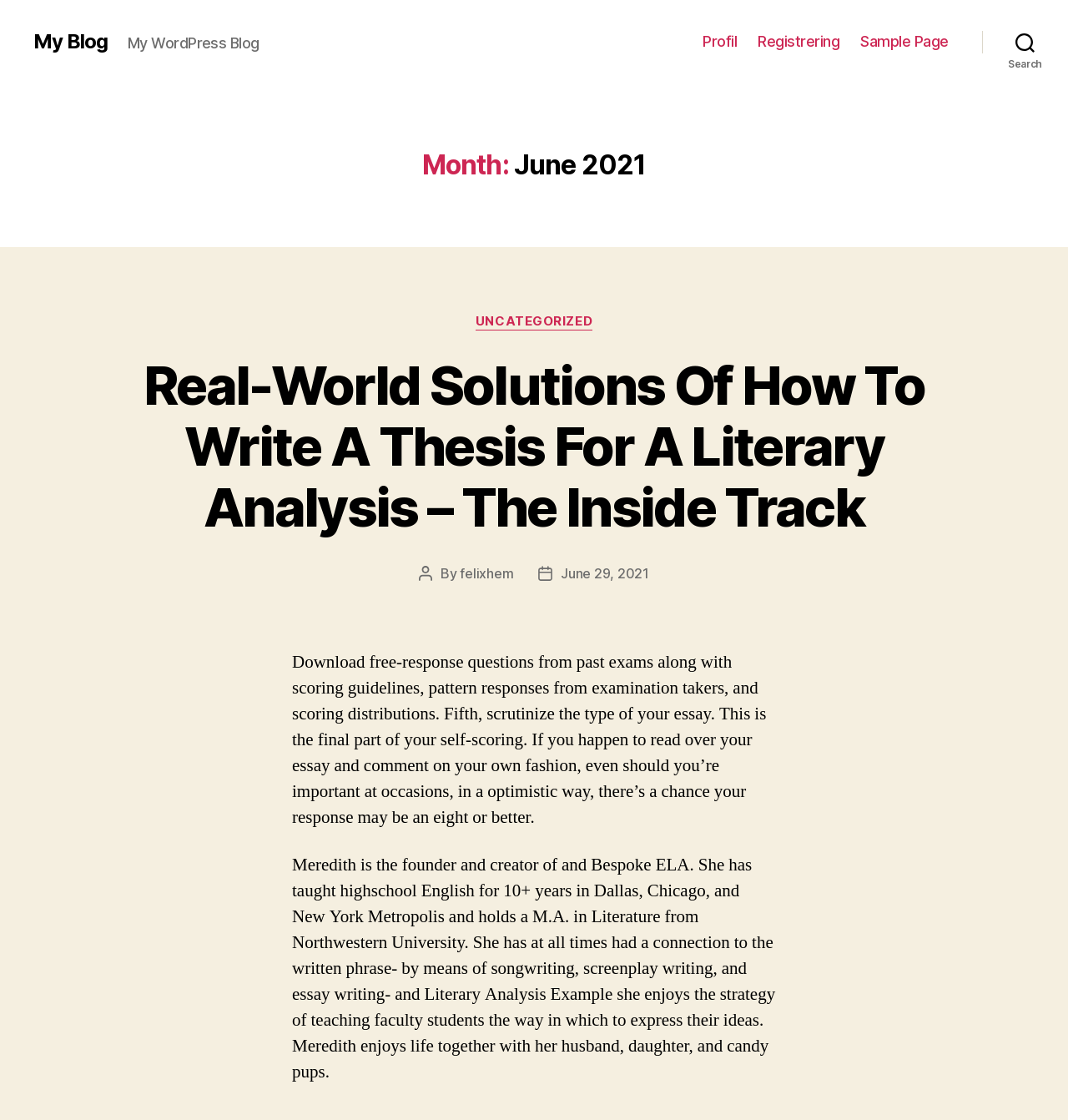Can you show the bounding box coordinates of the region to click on to complete the task described in the instruction: "go to my blog homepage"?

[0.031, 0.028, 0.101, 0.046]